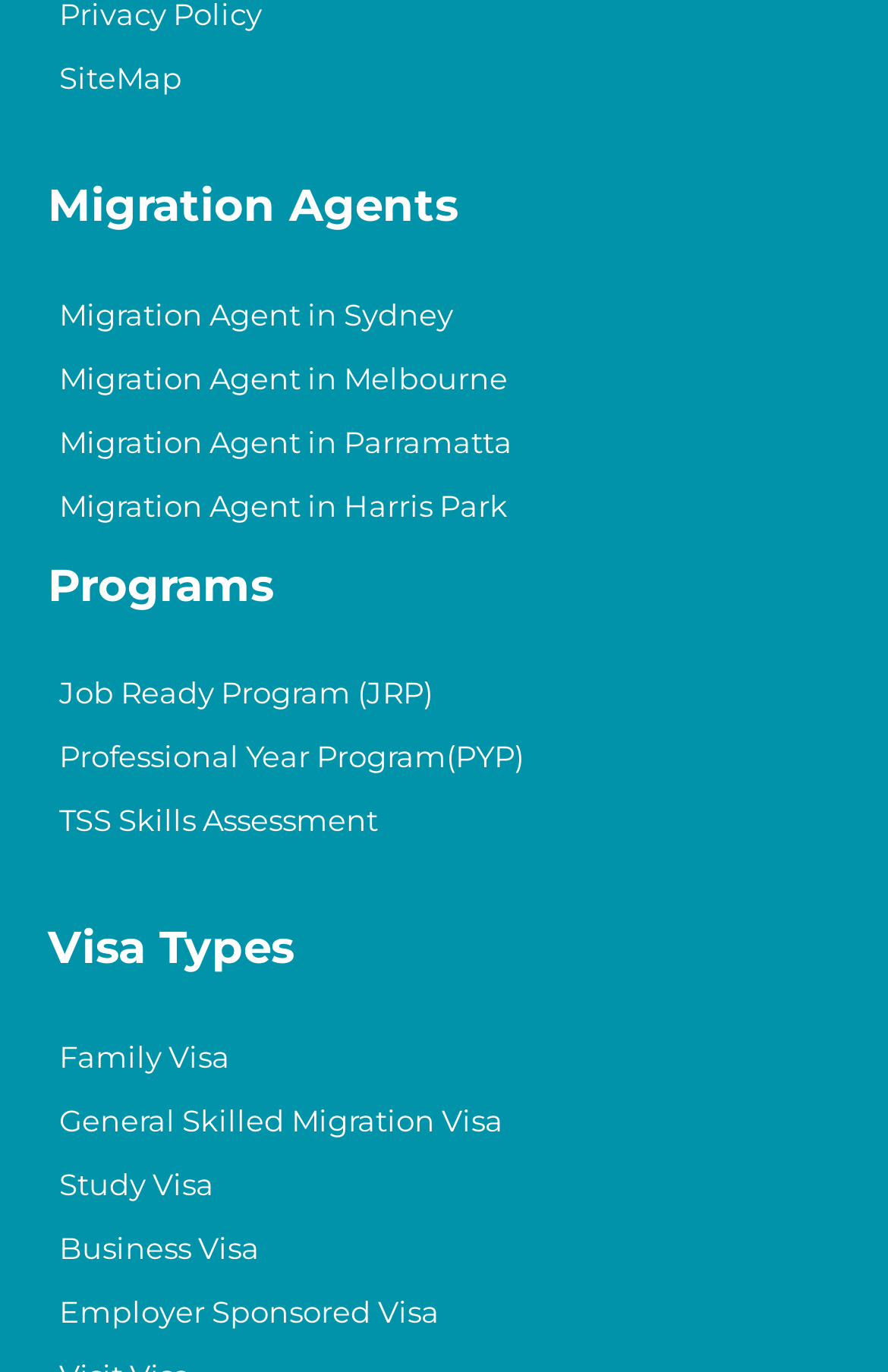Answer the question in one word or a short phrase:
How many visa types are listed?

5